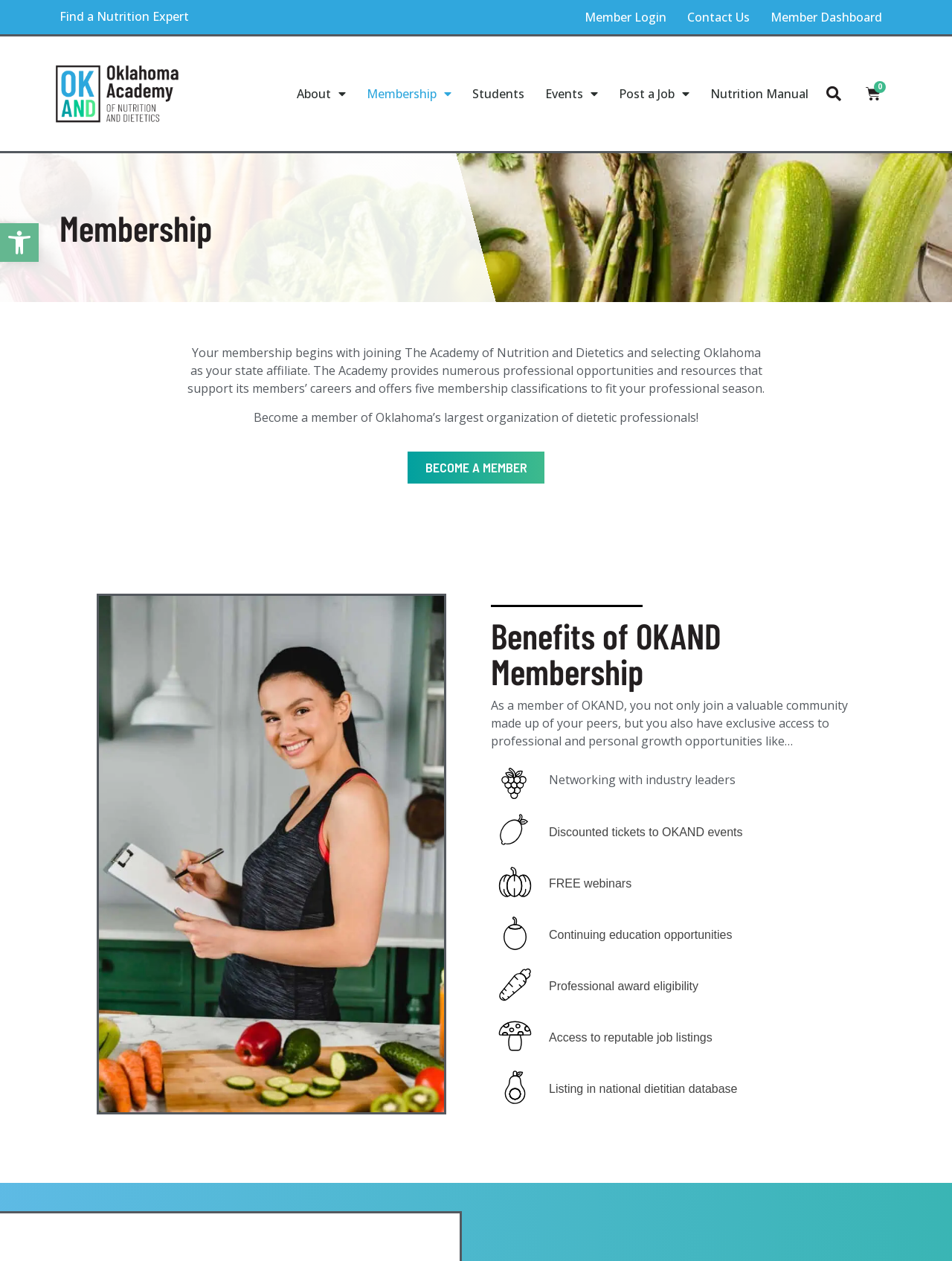Find the bounding box coordinates of the element to click in order to complete the given instruction: "Open accessibility toolbar."

[0.0, 0.177, 0.041, 0.208]